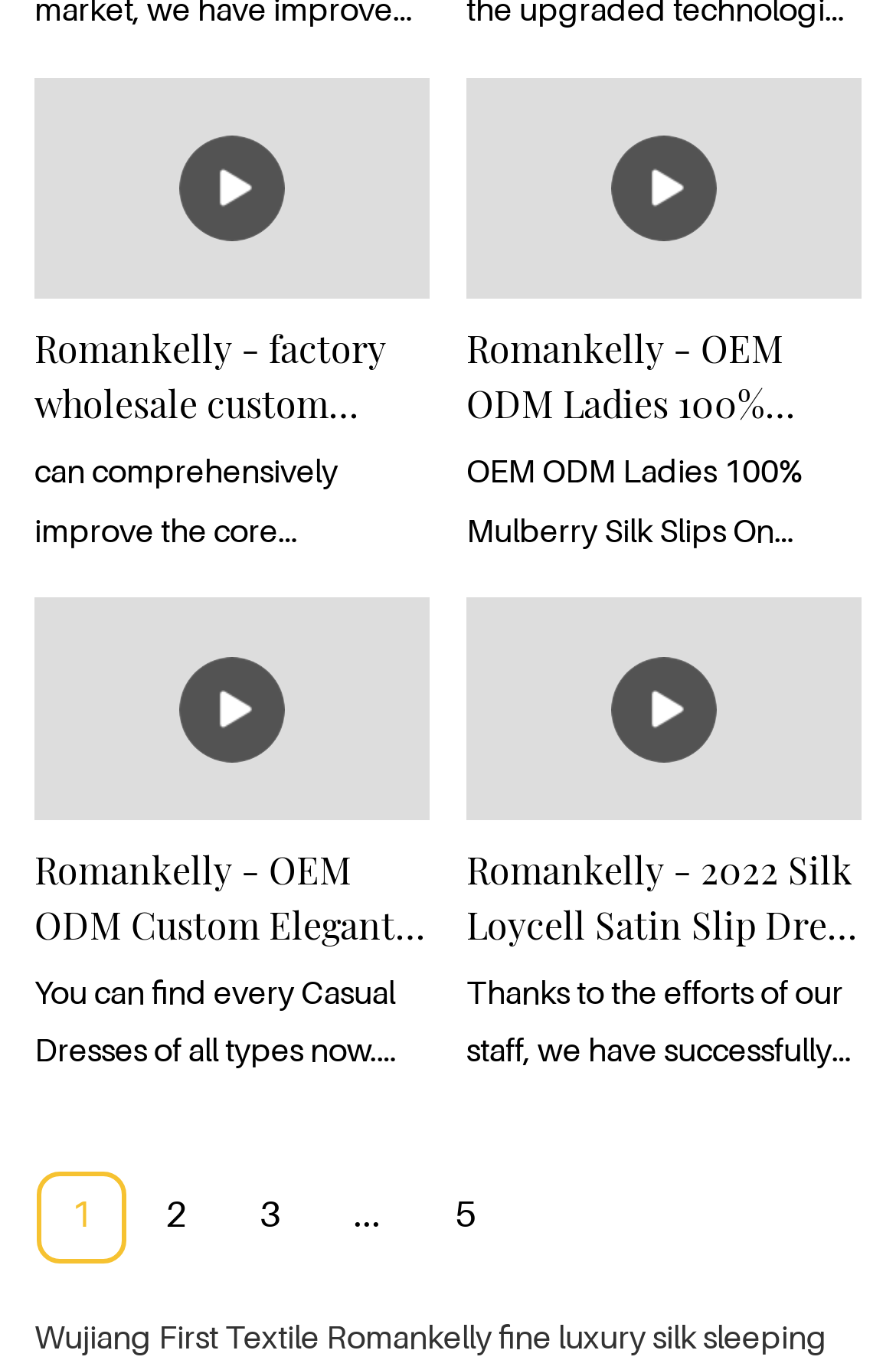Look at the image and give a detailed response to the following question: What is the material of the dresses?

From the descriptions of the products, I can see that the material of the dresses is mentioned as 'silk' or '100% Mulberry Silk'. This suggests that the material of the dresses is silk.